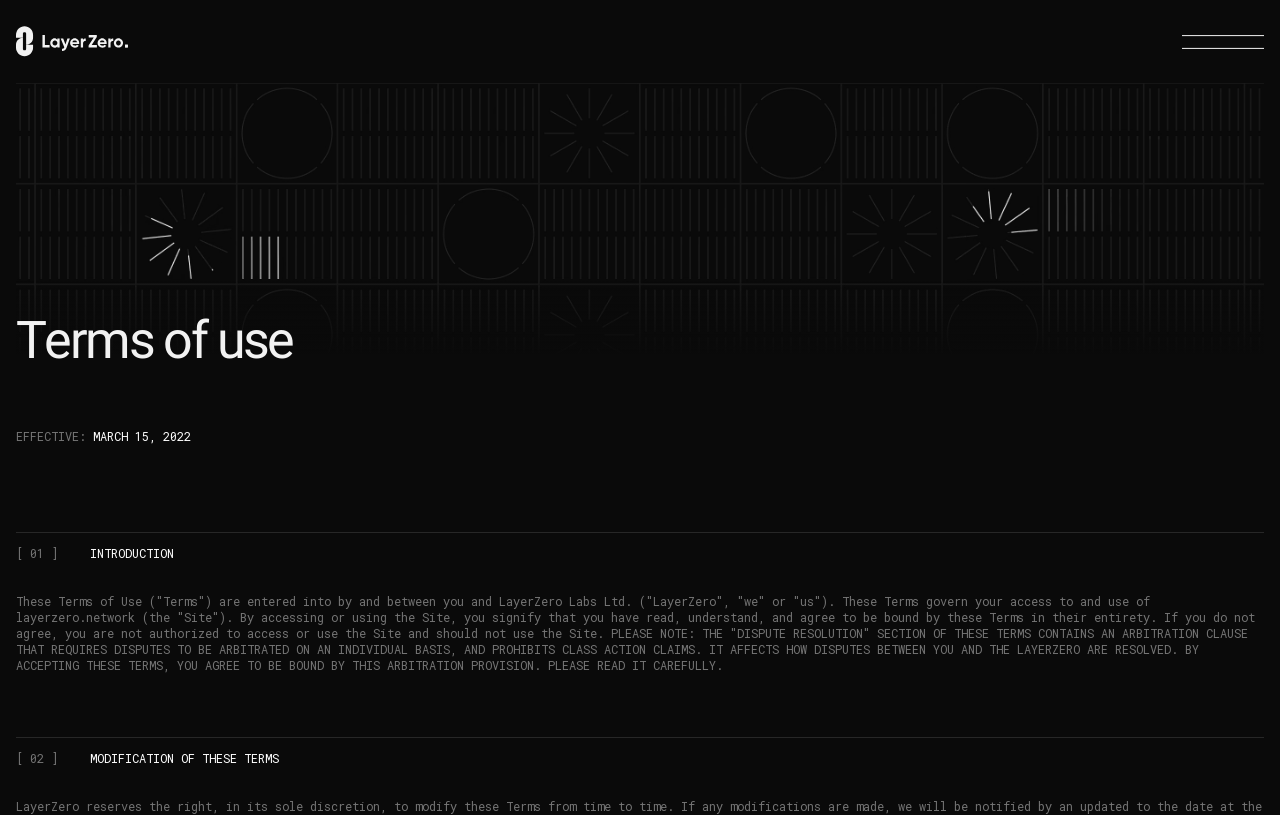Give the bounding box coordinates for the element described as: "alt="Home"".

[0.012, 0.029, 0.1, 0.072]